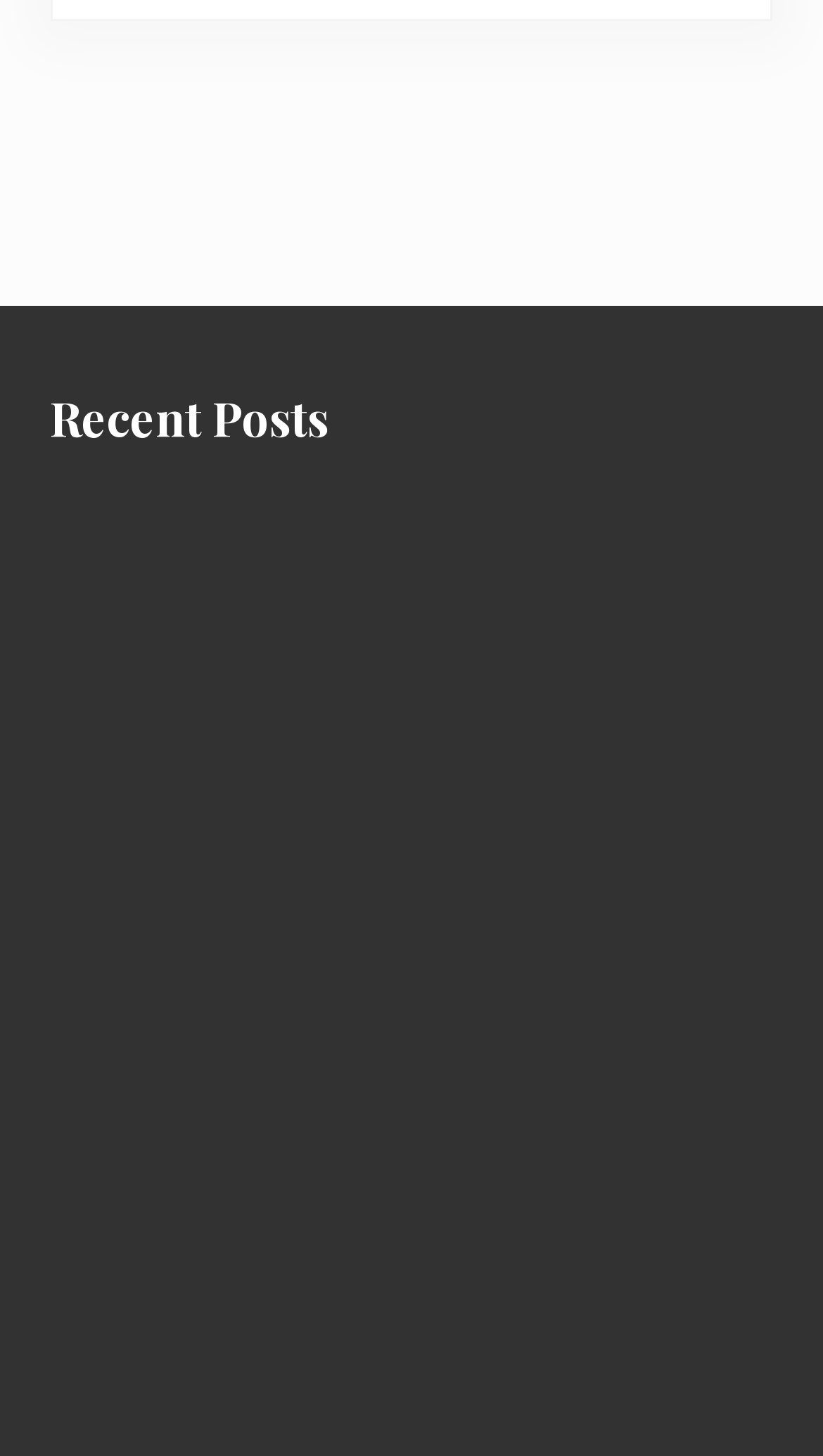Please provide a one-word or phrase answer to the question: 
What is the topic of the first article?

Saving money on groceries